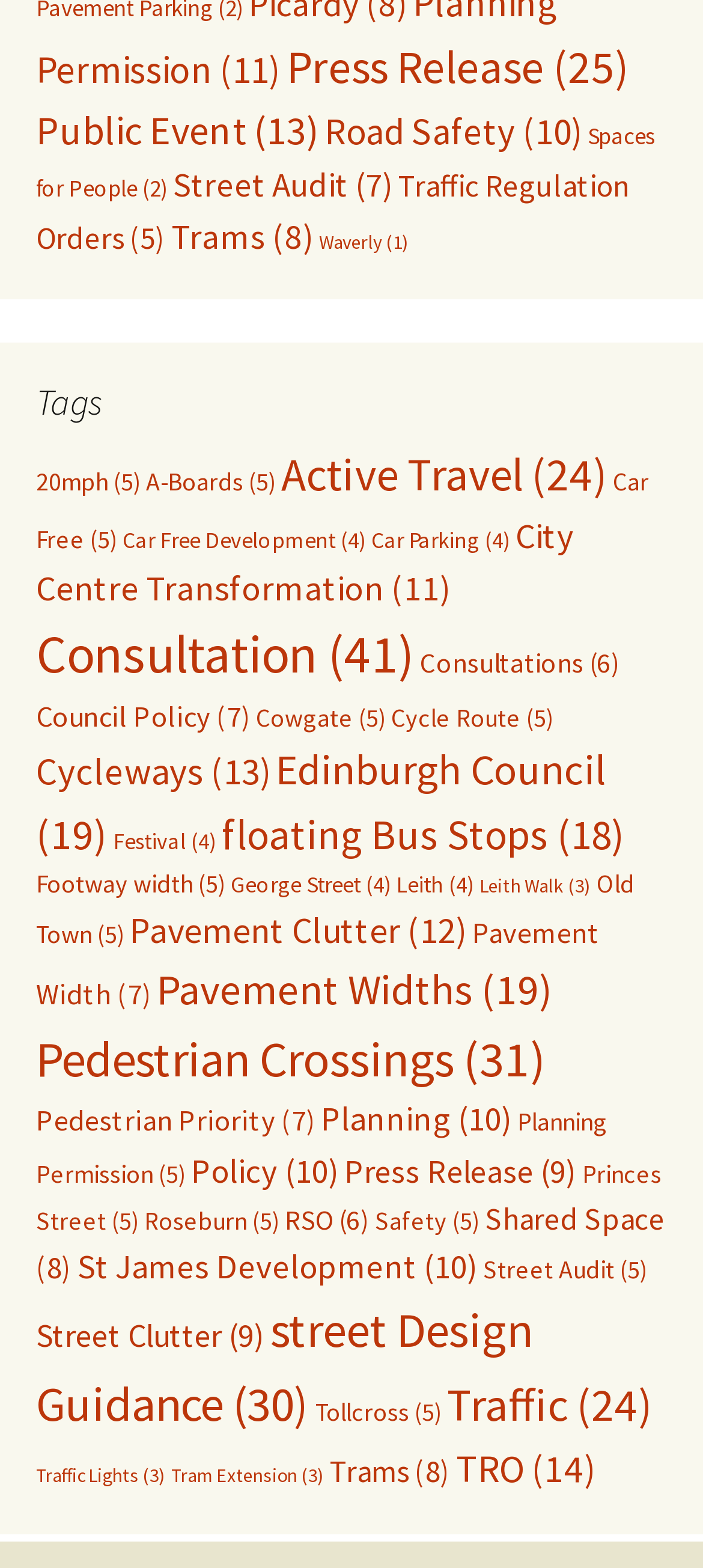Please identify the bounding box coordinates of the clickable area that will allow you to execute the instruction: "Check Tags".

[0.051, 0.241, 0.949, 0.27]